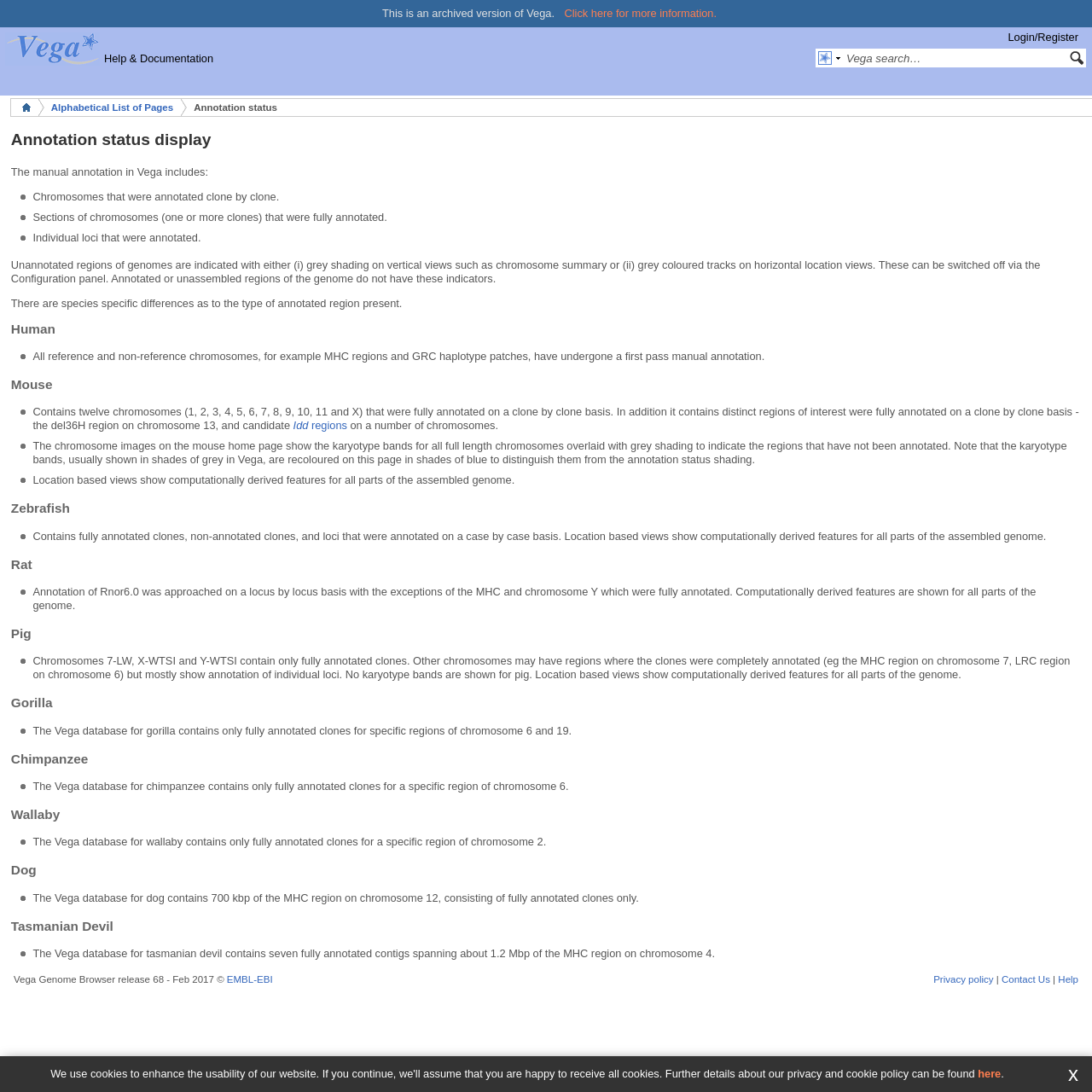Can you find the bounding box coordinates of the area I should click to execute the following instruction: "Click on the 'EMBL-EBI' link"?

[0.208, 0.892, 0.25, 0.902]